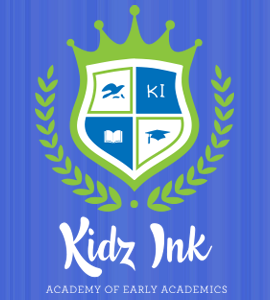Give a detailed explanation of what is happening in the image.

The image features the logo of "Kidz Ink," an academy dedicated to early academics. The logo is designed with a vibrant blue background and a decorative green crown at the top. Central to the logo is a shield, divided into four sections, each symbolizing different educational aspects: a book, a graduation cap, and an abstract design representing learning. The initials "KI" are prominently displayed within the shield, encapsulating the identity of the institution. Beneath the shield, the name "Kidz Ink" is written in an inviting, playful font, along with the tagline "ACADEMY OF EARLY ACADEMICS," emphasizing the academy’s focus on foundational education for young children. This logo encapsulates a sense of growth, knowledge, and nurturing, key values in early childhood education.